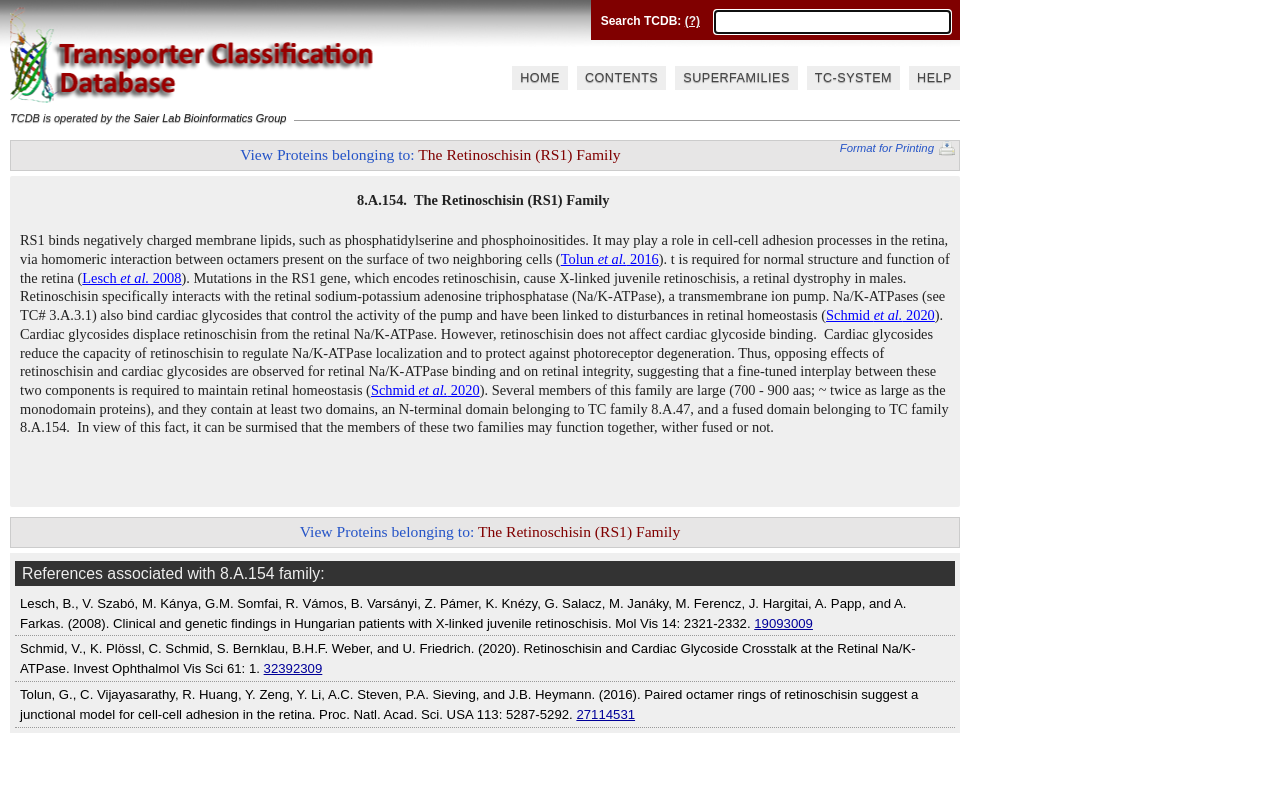Determine the bounding box coordinates for the area you should click to complete the following instruction: "Format for Printing".

[0.656, 0.174, 0.734, 0.196]